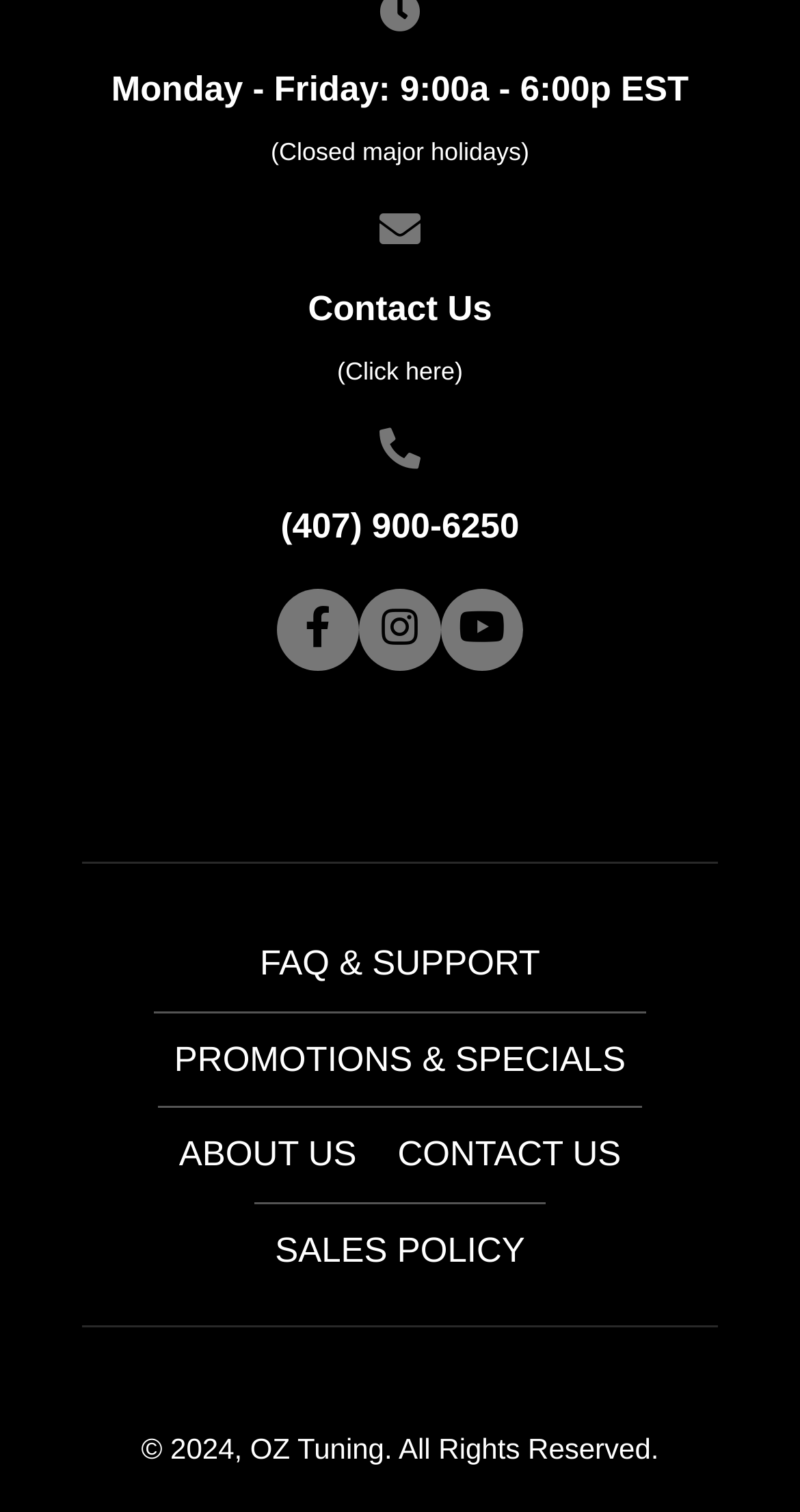What types of payment are accepted?
Provide an in-depth and detailed answer to the question.

I found the accepted payment types by looking at the image element on the page, which displays the logos of various payment methods, including Visa, MasterCard, American Express, Discover, and iPay.